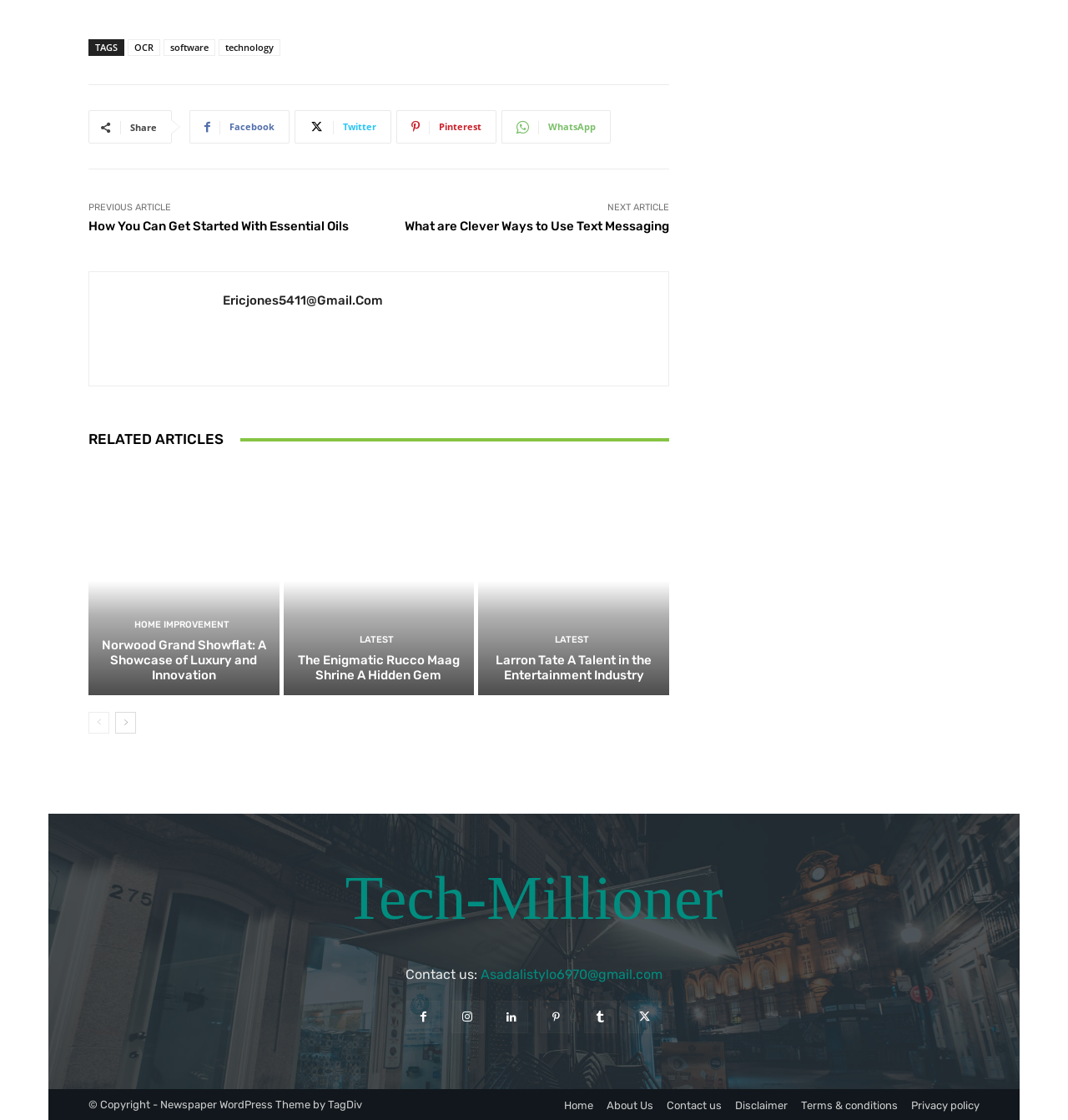Locate the bounding box coordinates of the region to be clicked to comply with the following instruction: "Go to the next page". The coordinates must be four float numbers between 0 and 1, in the form [left, top, right, bottom].

[0.108, 0.636, 0.127, 0.655]